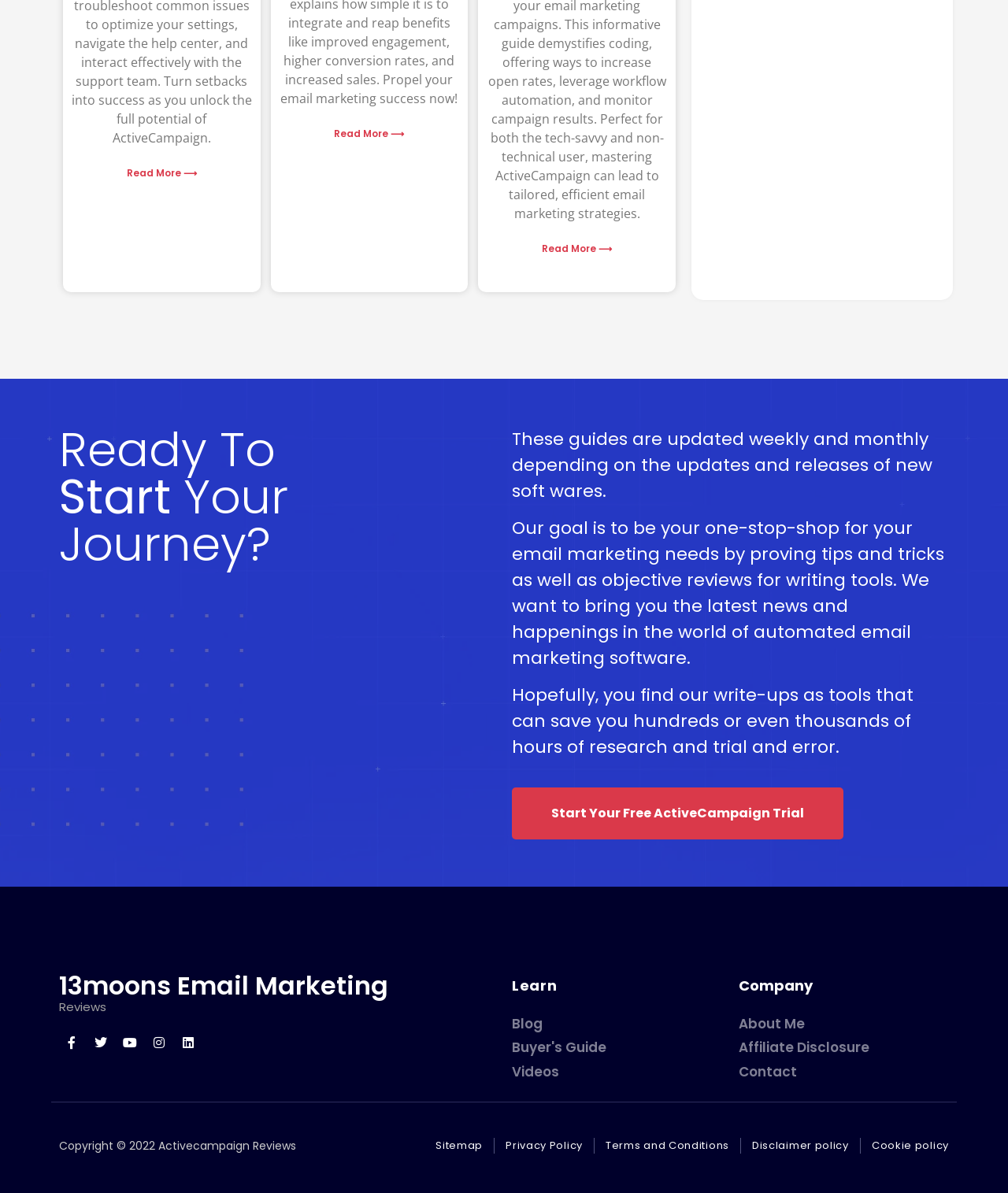What is the purpose of this website?
Please provide a full and detailed response to the question.

Based on the content of the webpage, it appears that the website provides guides and resources for email marketing, specifically focusing on ActiveCampaign. The website aims to be a one-stop-shop for email marketing needs, offering tips, tricks, and objective reviews for writing tools.